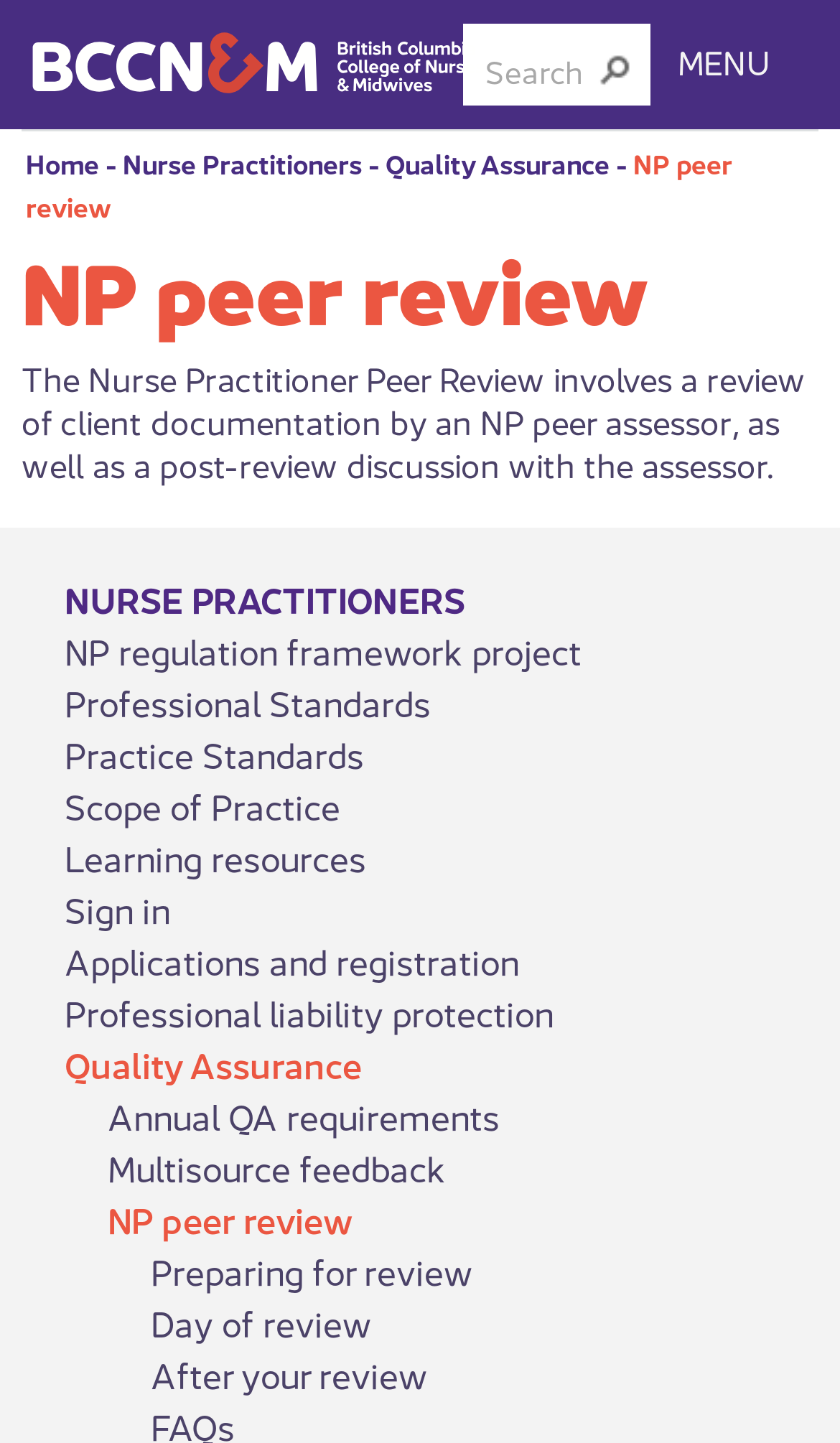Please identify the bounding box coordinates of the area that needs to be clicked to fulfill the following instruction: "Search for something."

[0.578, 0.025, 0.708, 0.069]